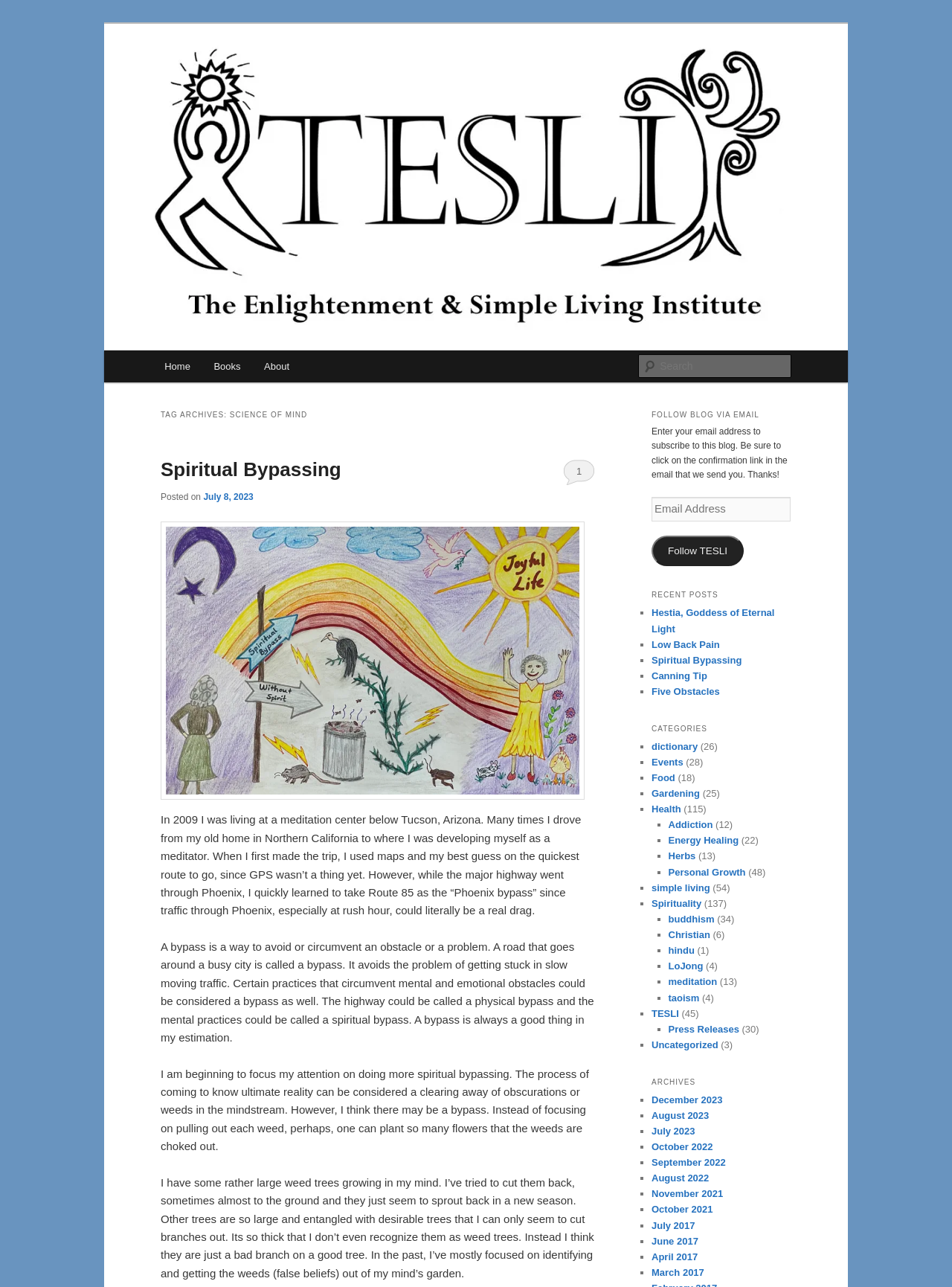Please specify the bounding box coordinates of the element that should be clicked to execute the given instruction: 'Check recent posts'. Ensure the coordinates are four float numbers between 0 and 1, expressed as [left, top, right, bottom].

[0.684, 0.472, 0.814, 0.493]